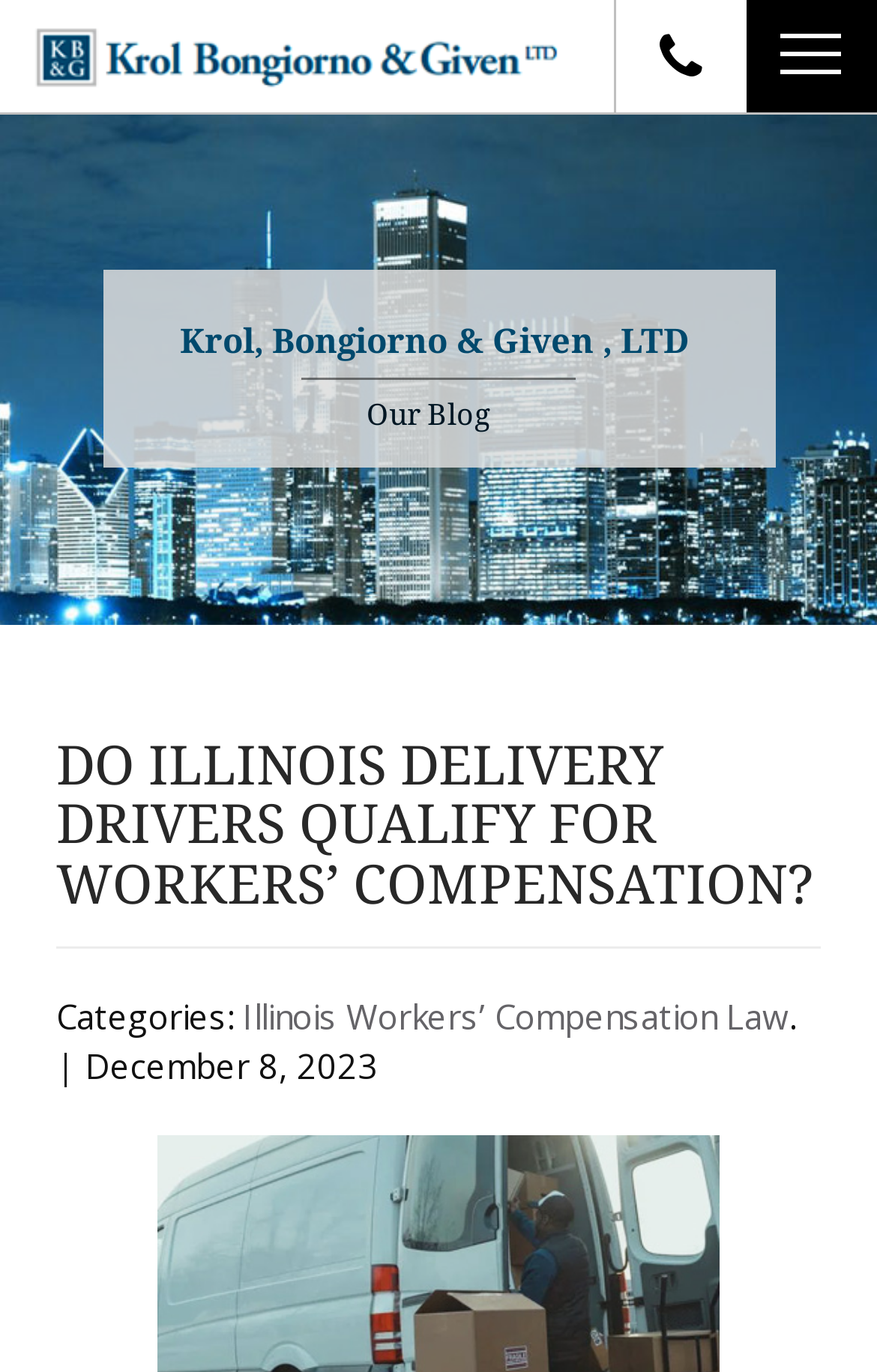Describe all the key features and sections of the webpage thoroughly.

The webpage appears to be a law firm's website, specifically focused on workers' compensation claims for delivery drivers in Illinois. At the top left corner, there is a navigation menu with links to various sections of the website, including "HOME", "FIRM OVERVIEW", "YOUR RIGHTS", "WHY OUR FIRM", "TESTIMONIALS", "ATTORNEYS", "CASE RESULTS", "FAQ", "BLOG", and "CONTACT". 

Below the navigation menu, the law firm's name "Krol, Bongiorno & Given, LTD" is displayed prominently. On the right side of the page, there is a section titled "Our Blog" with a heading that reads "DO ILLINOIS DELIVERY DRIVERS QUALIFY FOR WORKERS’ COMPENSATION?" in a larger font size. This heading is followed by a category label "Categories:" and a link to "Illinois Workers’ Compensation Law". The date "December 8, 2023" is also displayed below the category label.

The webpage has a total of 14 links, with 3 of them being attorney names, and 11 being navigation links. There are 4 static text elements, including the law firm's name, the "Our Blog" title, the category label, and the date.